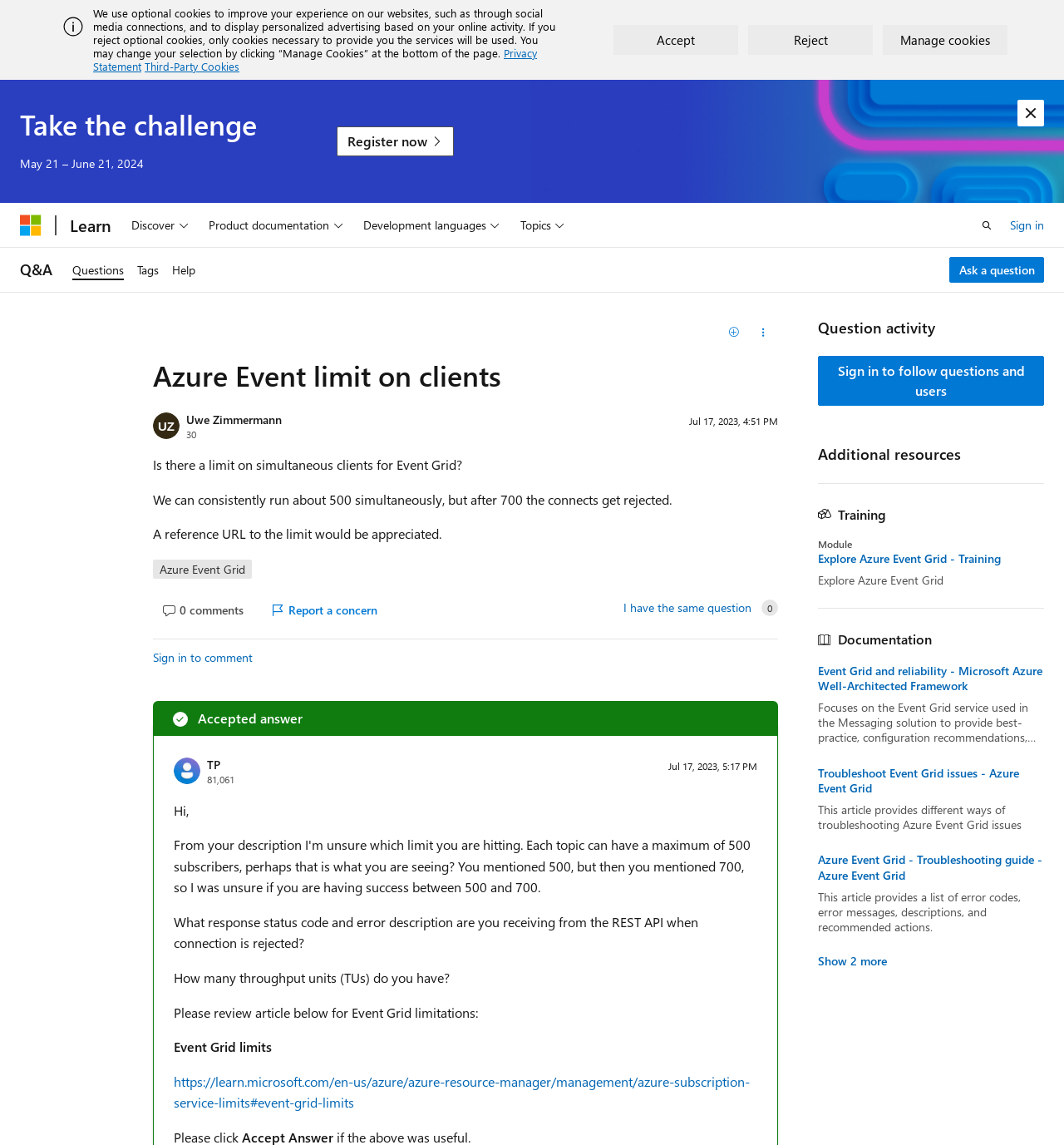Specify the bounding box coordinates (top-left x, top-left y, bottom-right x, bottom-right y) of the UI element in the screenshot that matches this description: Sign in to comment

[0.144, 0.565, 0.238, 0.584]